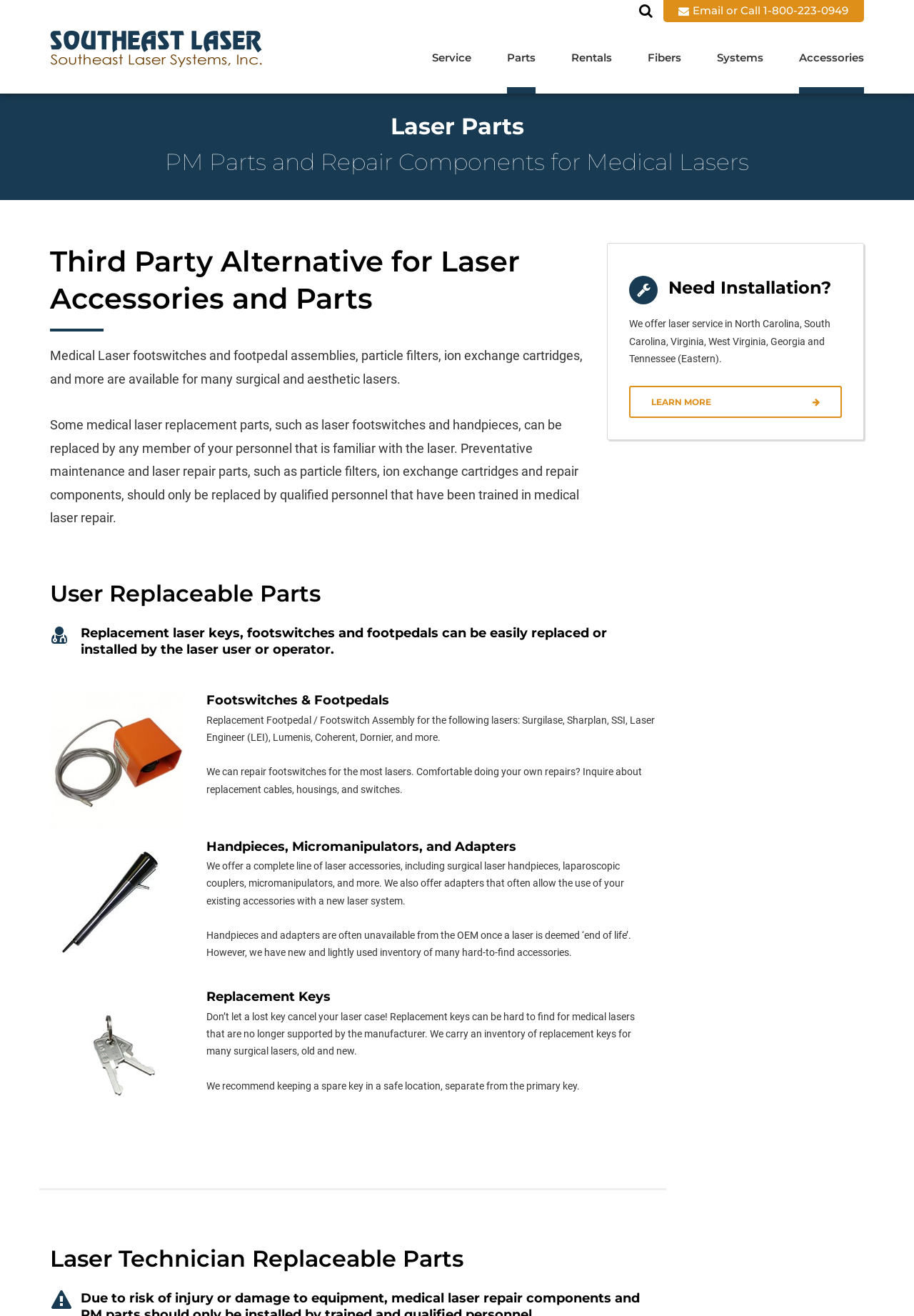Please identify the bounding box coordinates of the element I need to click to follow this instruction: "Click on the 'Service' link".

[0.473, 0.017, 0.516, 0.071]